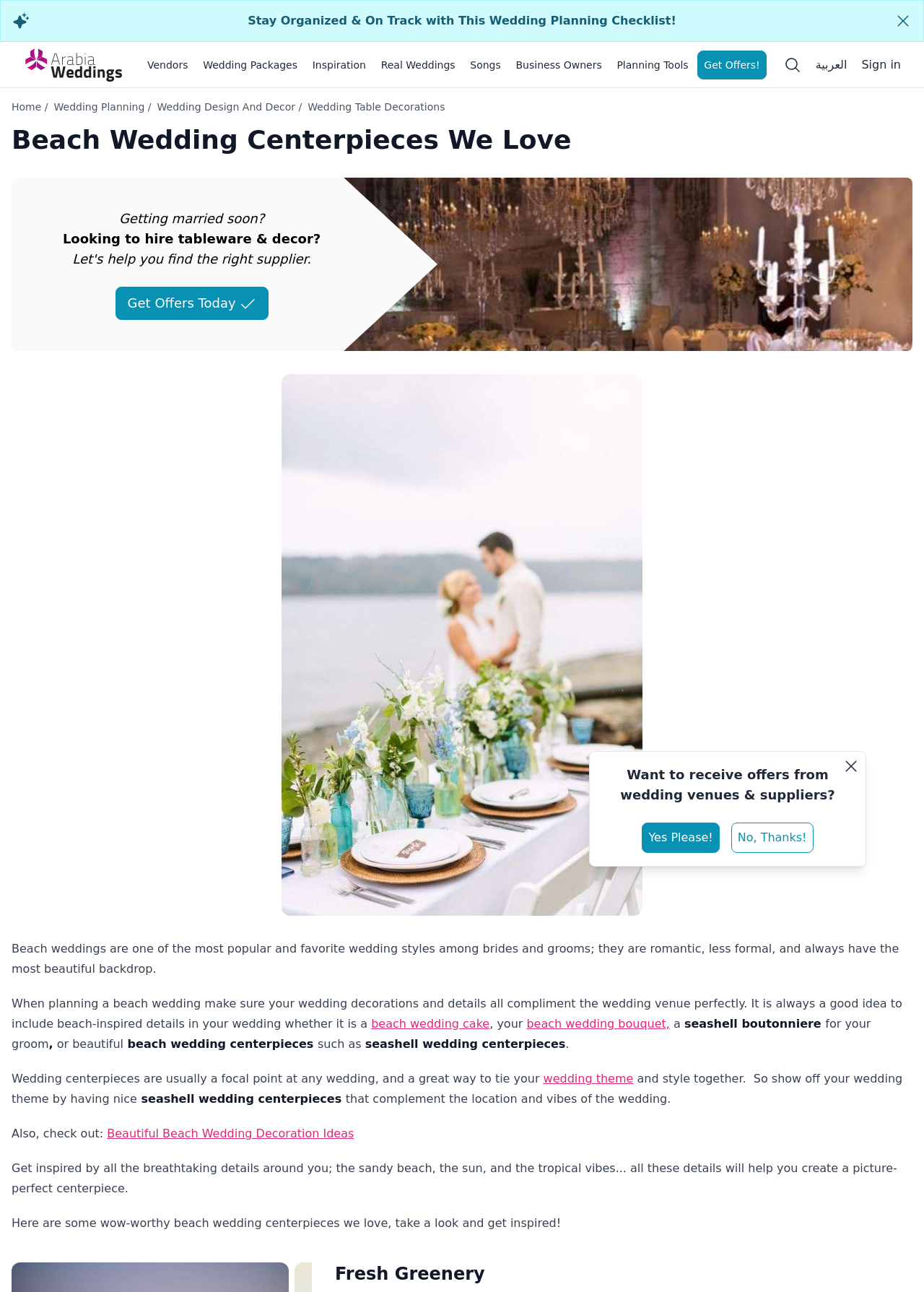Can you specify the bounding box coordinates of the area that needs to be clicked to fulfill the following instruction: "Sign in"?

[0.932, 0.043, 0.975, 0.057]